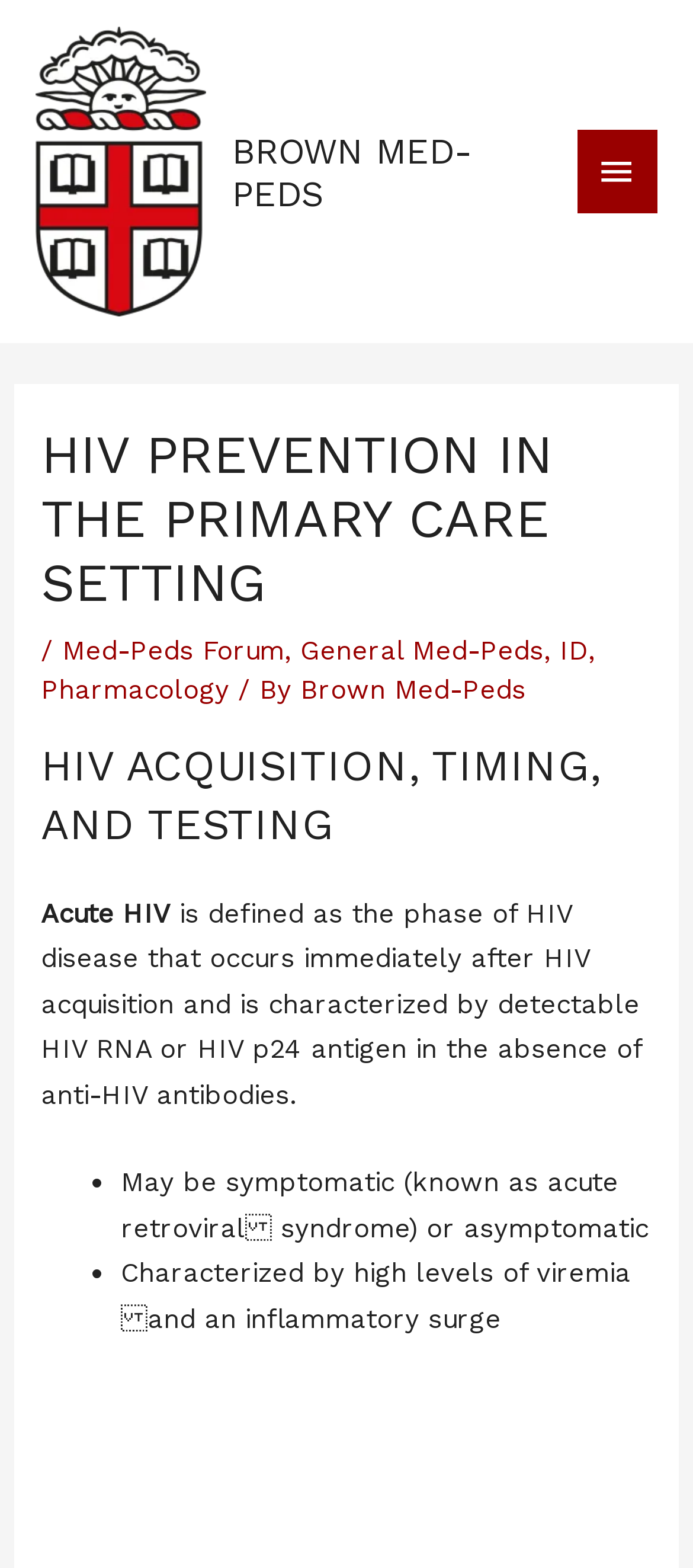Find the bounding box coordinates of the clickable element required to execute the following instruction: "Explore Brown Med-Peds". Provide the coordinates as four float numbers between 0 and 1, i.e., [left, top, right, bottom].

[0.434, 0.429, 0.759, 0.45]